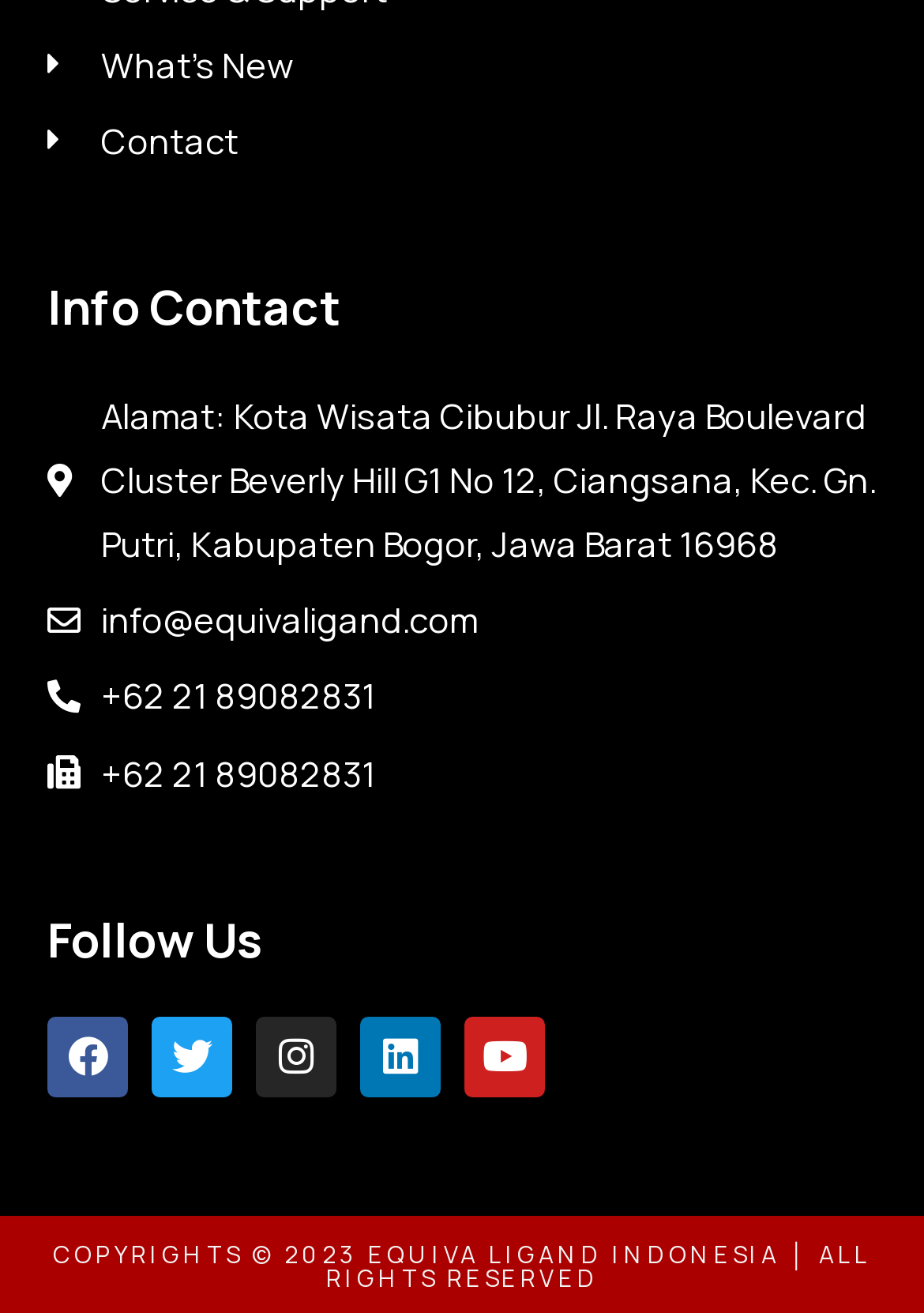Identify the bounding box coordinates for the region to click in order to carry out this instruction: "Call +62 21 89082831". Provide the coordinates using four float numbers between 0 and 1, formatted as [left, top, right, bottom].

[0.051, 0.506, 0.949, 0.555]